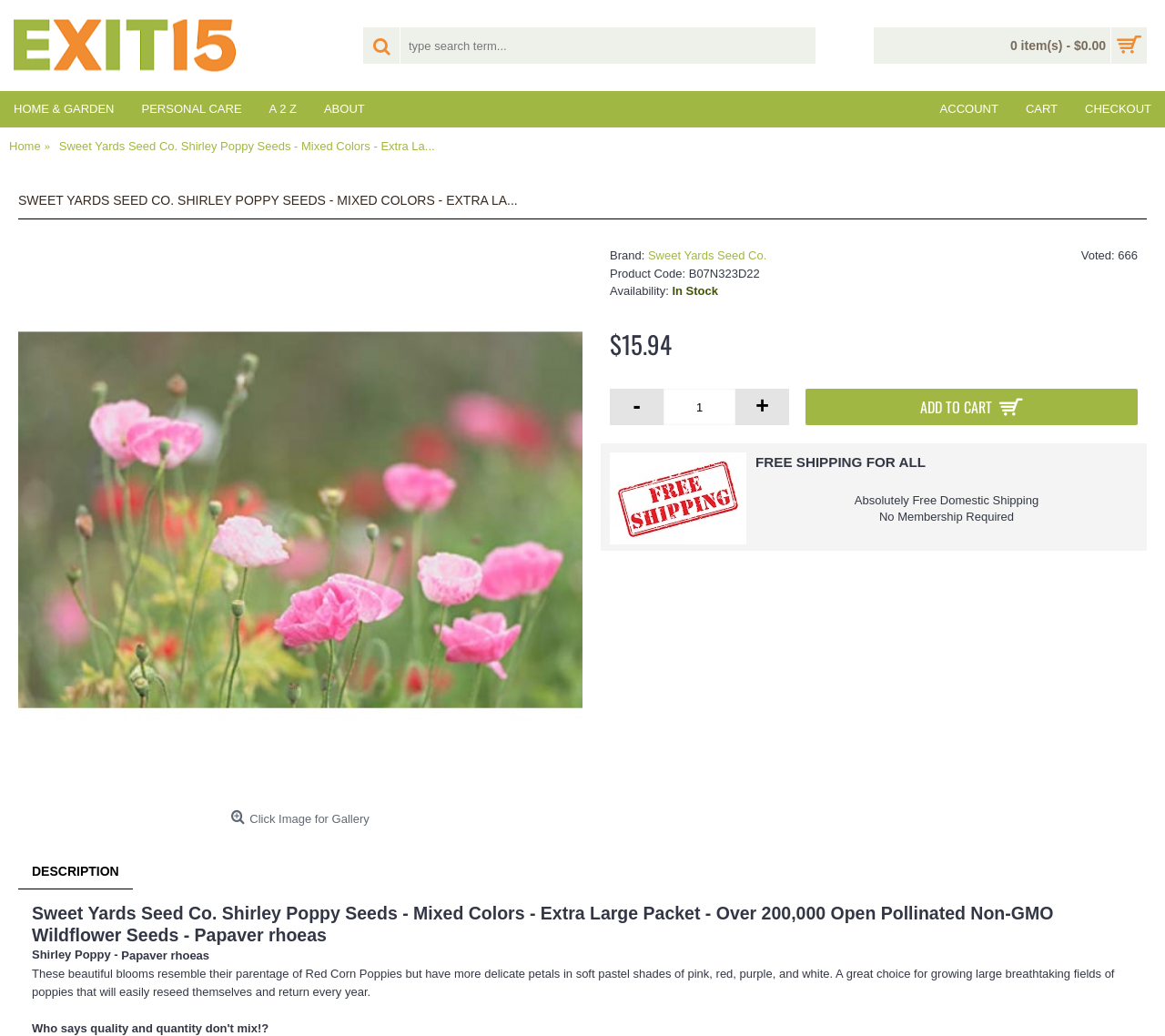Please identify the bounding box coordinates of the element I should click to complete this instruction: 'view product description'. The coordinates should be given as four float numbers between 0 and 1, like this: [left, top, right, bottom].

[0.016, 0.229, 0.5, 0.774]